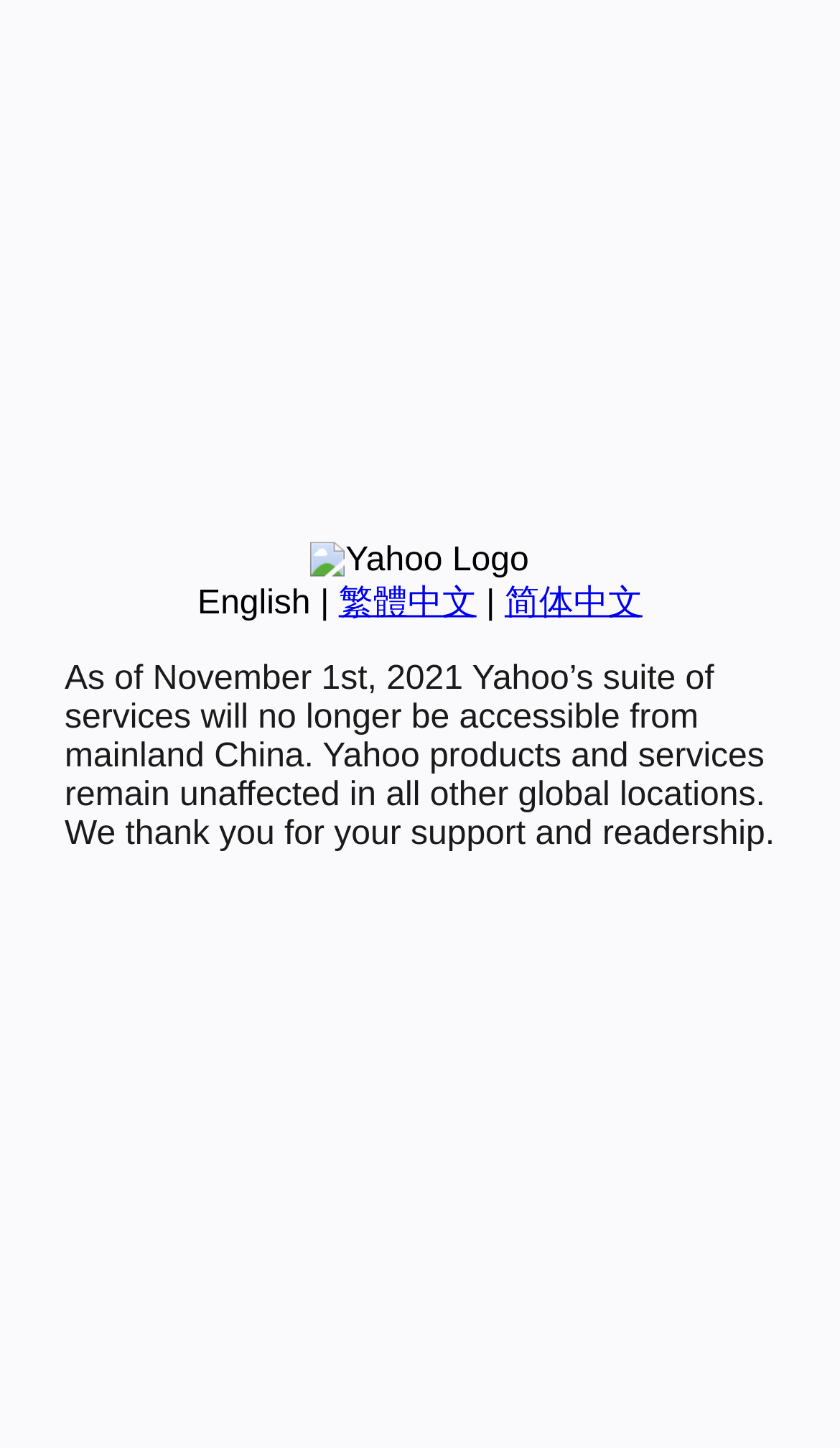Return the bounding box coordinates of the UI element that corresponds to this description: "English". The coordinates must be given as four float numbers in the range of 0 and 1, [left, top, right, bottom].

[0.235, 0.404, 0.37, 0.429]